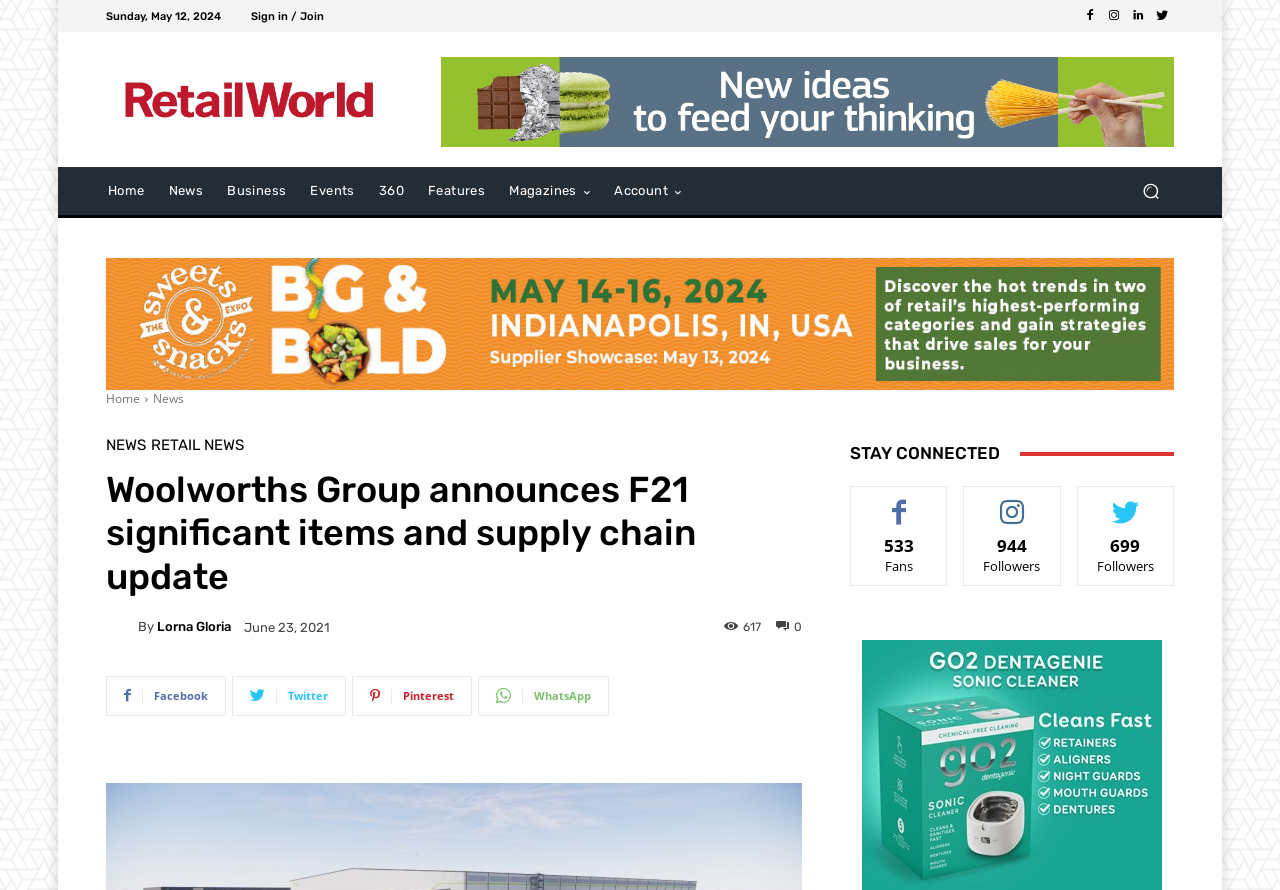What are the social media platforms available for sharing?
We need a detailed and meticulous answer to the question.

I found the social media platforms by looking at the link elements with the icons and text 'Facebook', 'Twitter', 'Pinterest', and 'WhatsApp', which are located at the bottom of the webpage.